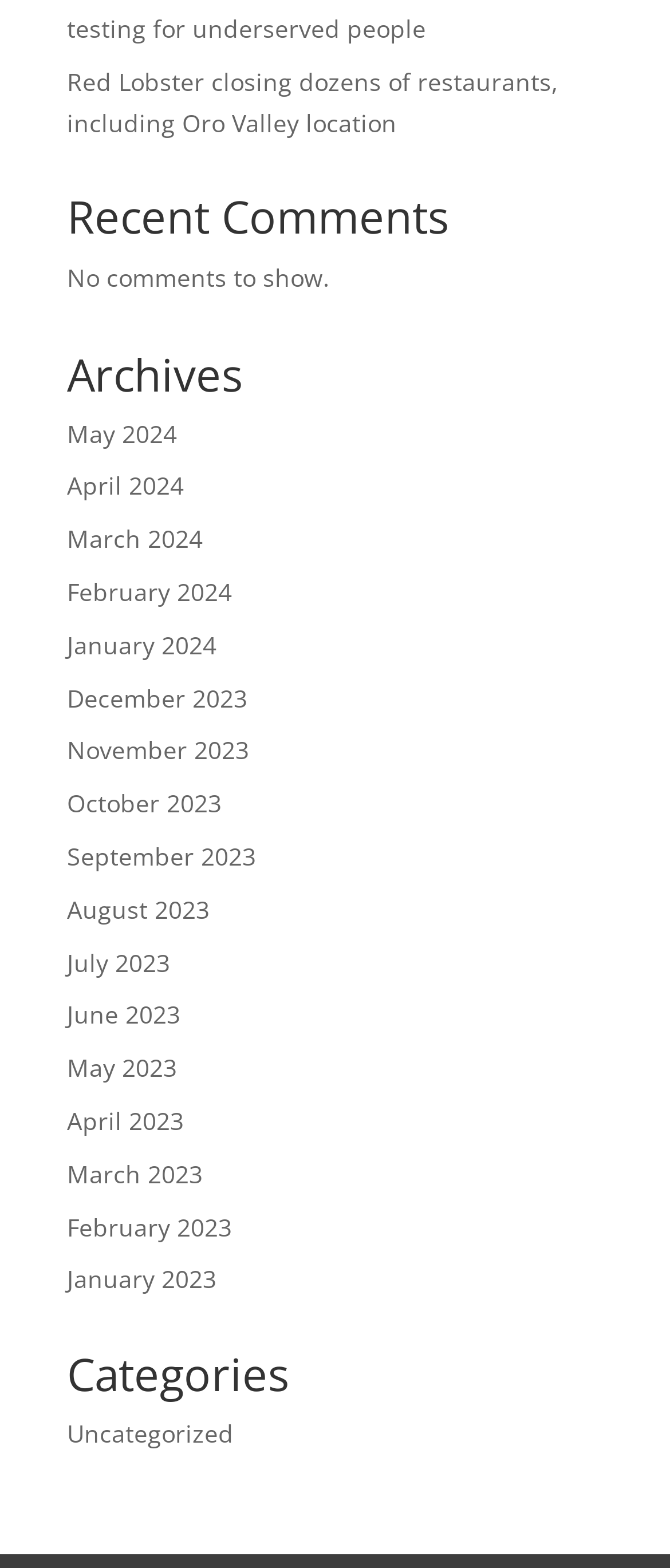Find the bounding box coordinates of the clickable region needed to perform the following instruction: "view recent news". The coordinates should be provided as four float numbers between 0 and 1, i.e., [left, top, right, bottom].

[0.1, 0.042, 0.833, 0.088]